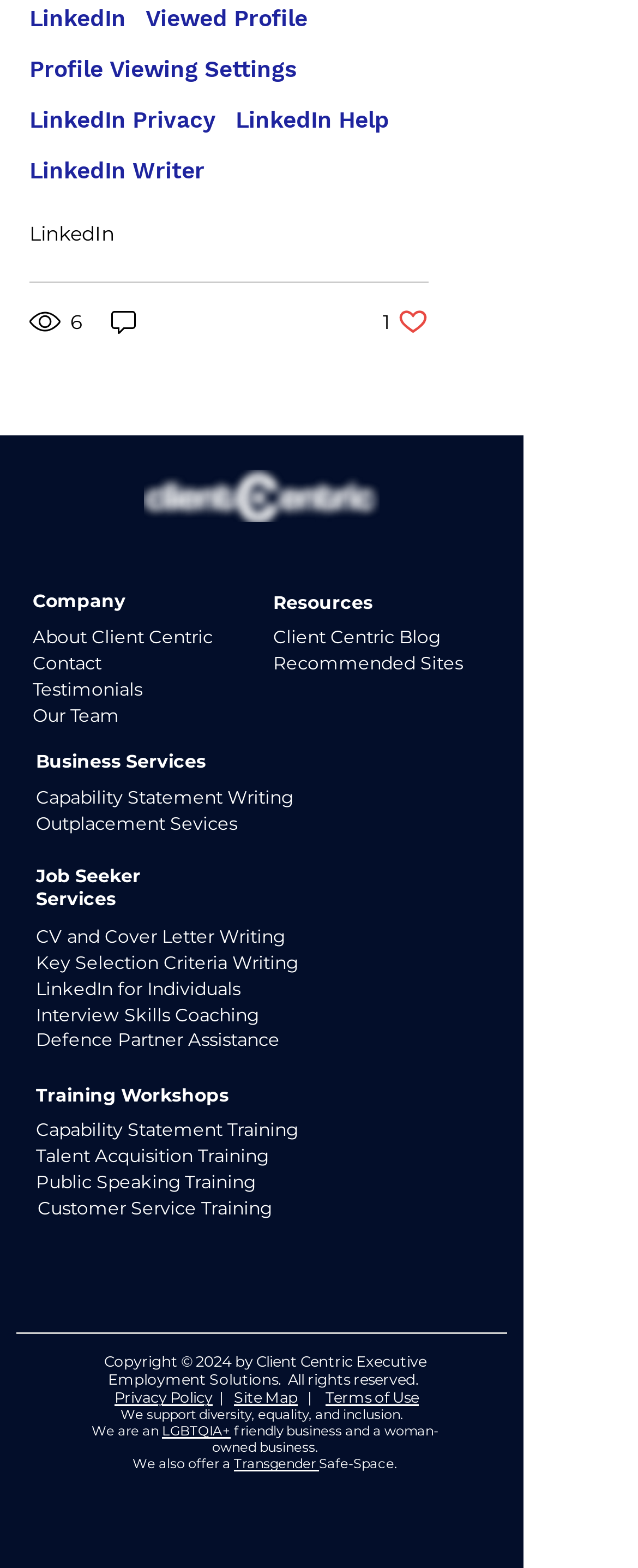What services does the company offer to job seekers?
Answer the question with just one word or phrase using the image.

CV and Cover Letter Writing, etc.